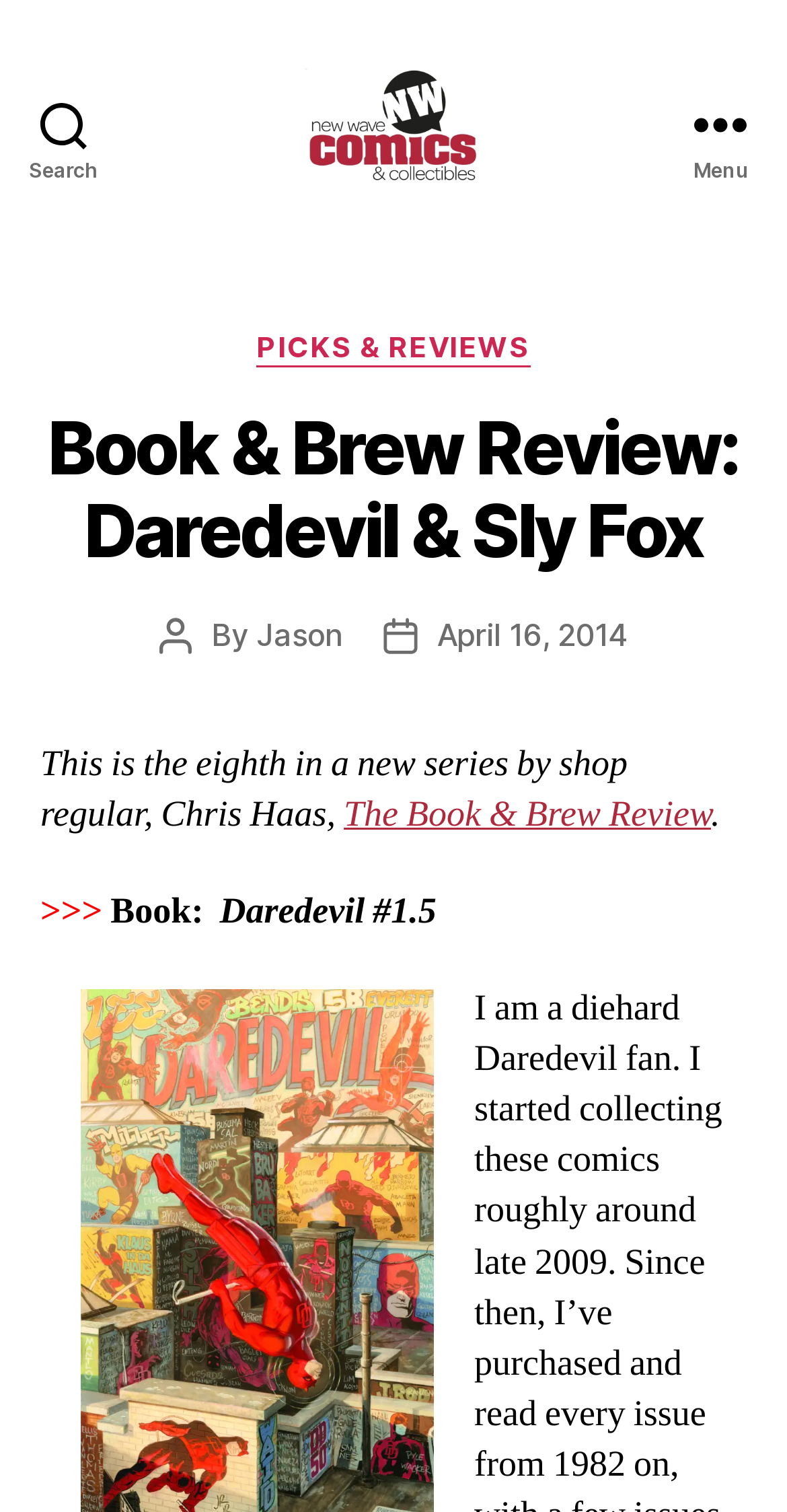Reply to the question with a single word or phrase:
What is the title of the book being reviewed?

Daredevil #1.5